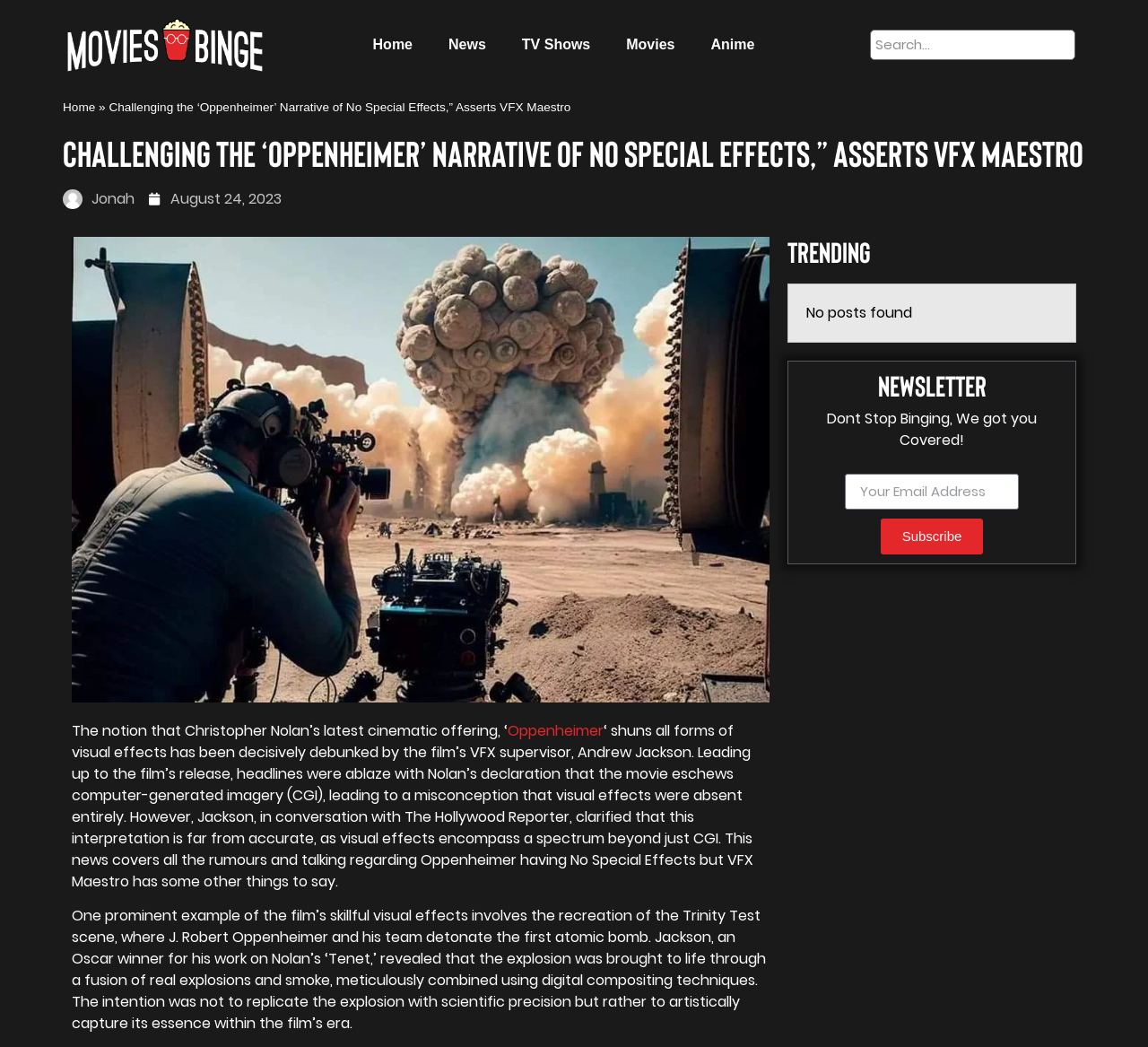Find the bounding box coordinates of the element to click in order to complete this instruction: "Go to the home page". The bounding box coordinates must be four float numbers between 0 and 1, denoted as [left, top, right, bottom].

[0.055, 0.015, 0.233, 0.071]